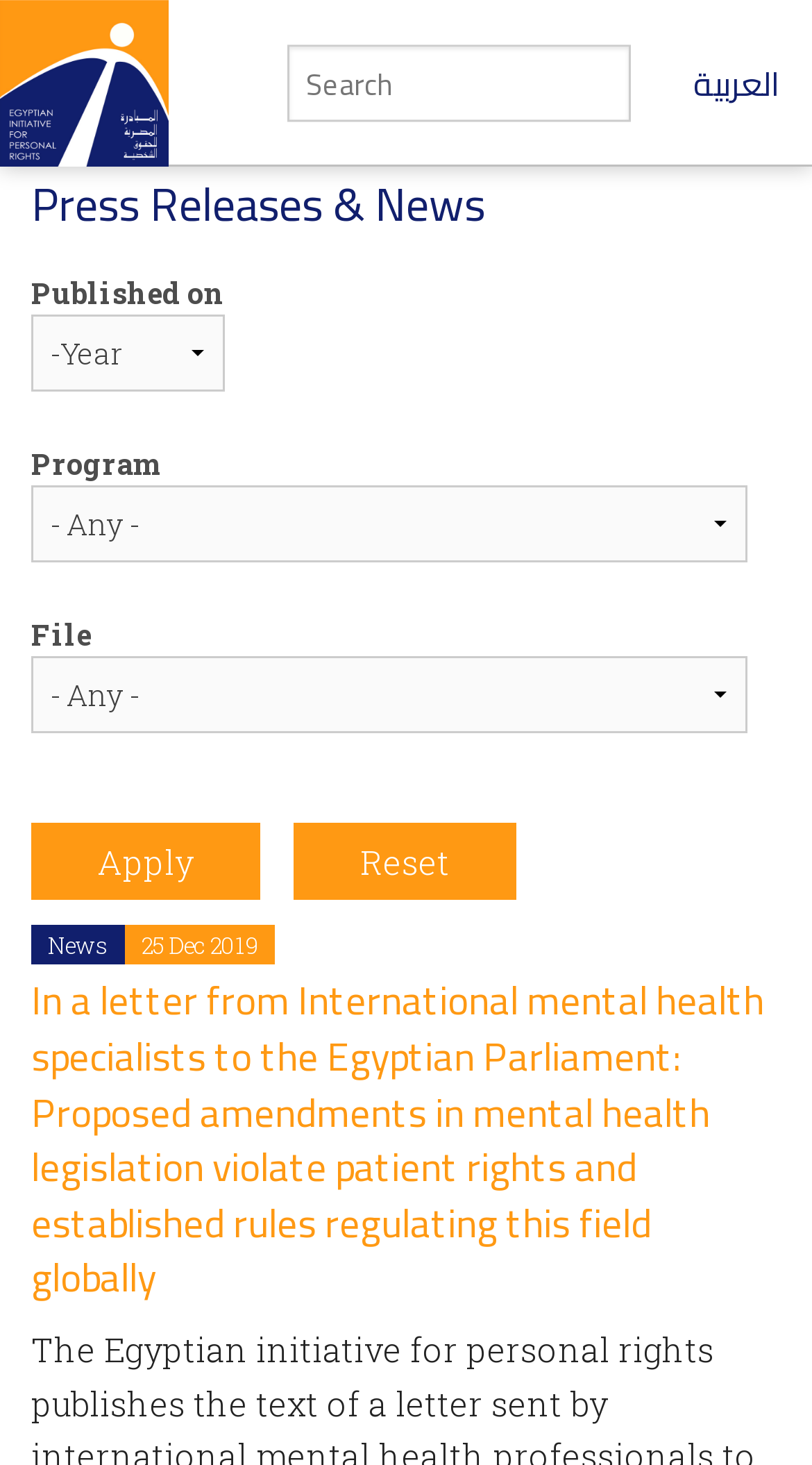Can you provide the bounding box coordinates for the element that should be clicked to implement the instruction: "Click on a news article"?

[0.038, 0.657, 0.941, 0.898]